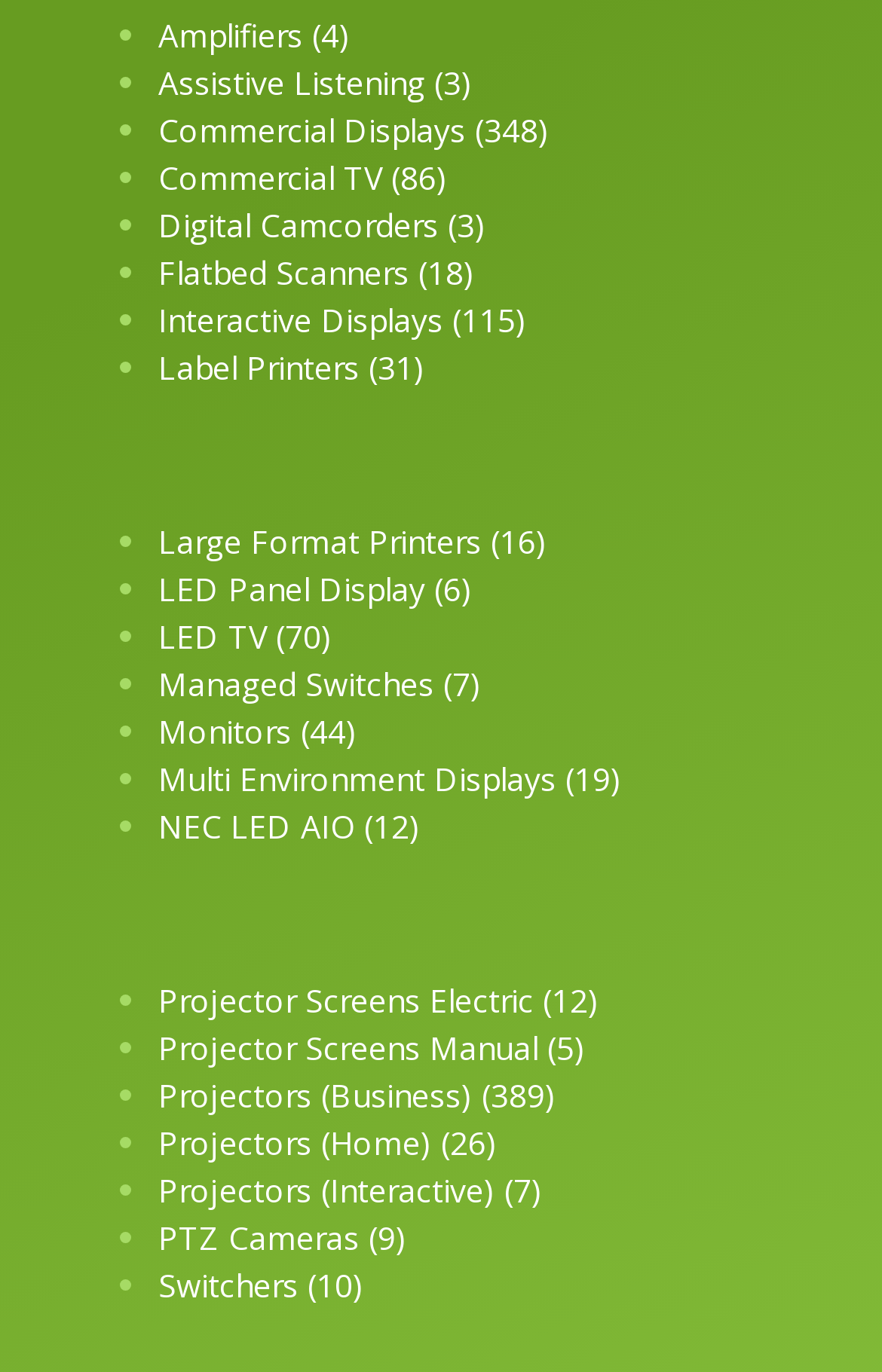Please locate the bounding box coordinates of the element that should be clicked to complete the given instruction: "Check out LED Panel Display".

[0.179, 0.414, 0.536, 0.445]